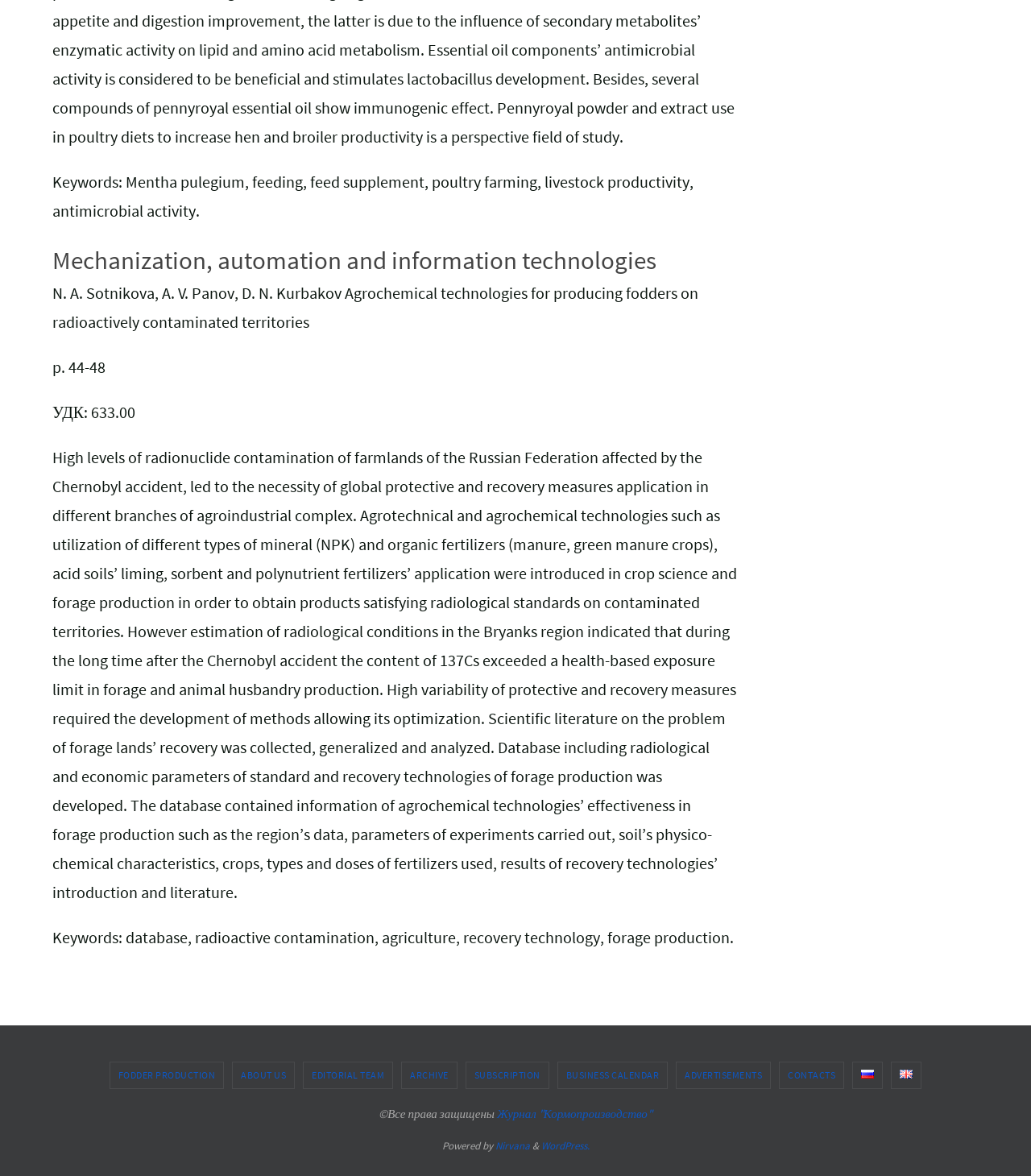What is the topic of the article?
Look at the screenshot and give a one-word or phrase answer.

Fodder production on contaminated territories